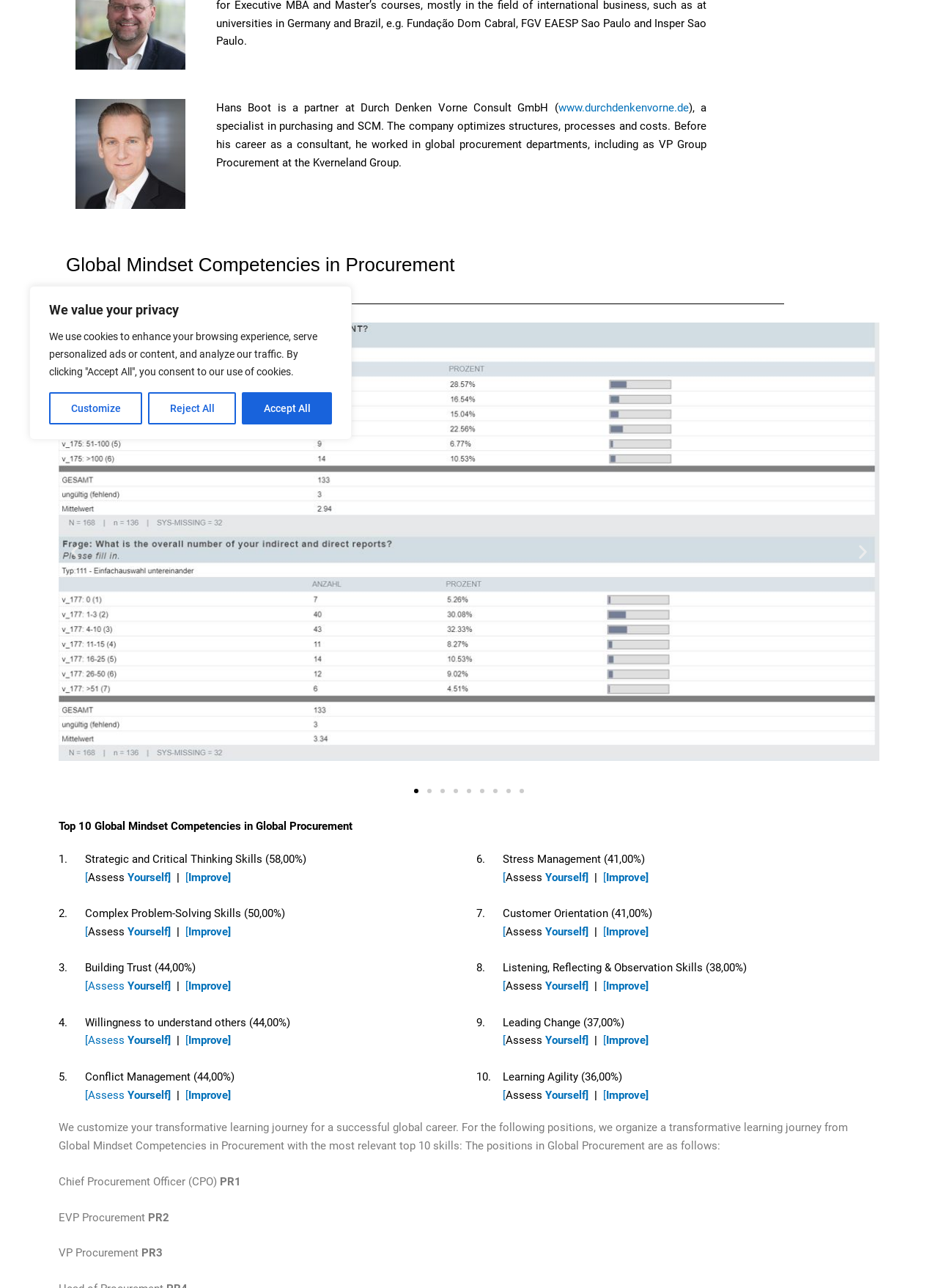Find the bounding box coordinates for the UI element that matches this description: "Book Online".

None